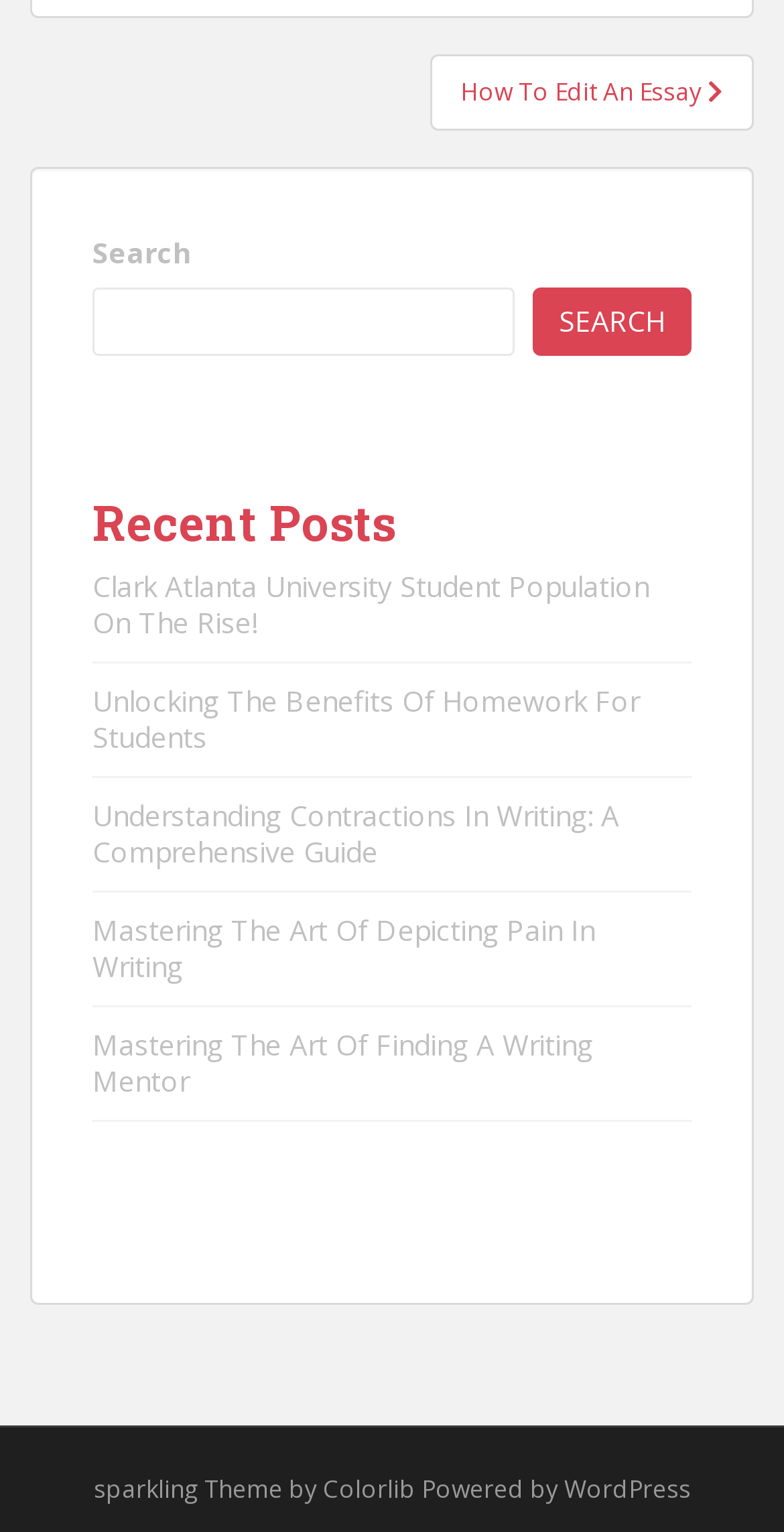Can you determine the bounding box coordinates of the area that needs to be clicked to fulfill the following instruction: "read recent post about Clark Atlanta University"?

[0.118, 0.37, 0.828, 0.419]